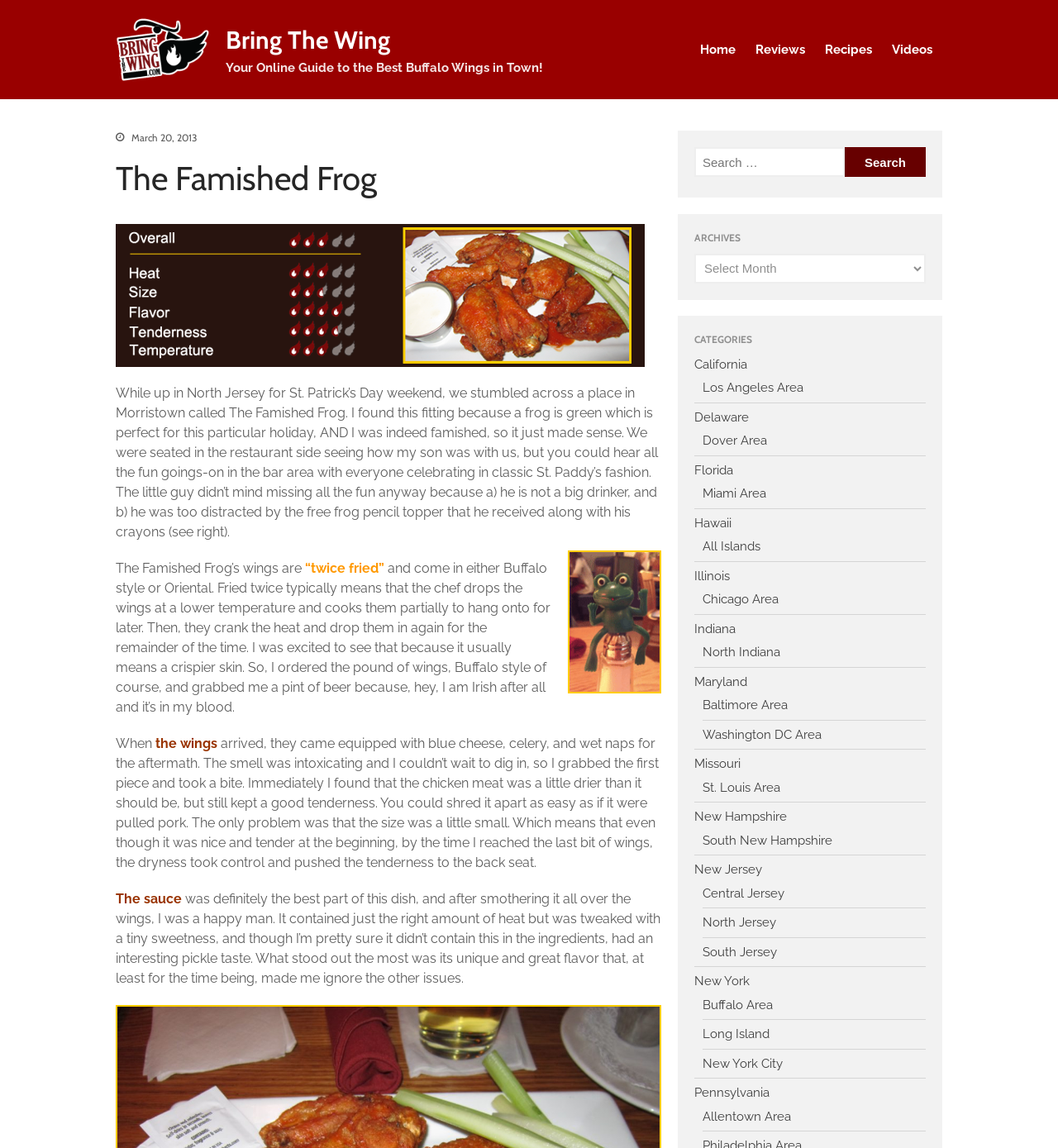Describe every aspect of the webpage comprehensively.

The webpage is about a food blog called "Bring The Wing" that reviews and shares recipes for buffalo wings. At the top of the page, there is a header with a logo and a navigation menu with links to "Home", "Reviews", "Recipes", and "Videos". Below the header, there is a search bar and a section with recent posts, including links to reviews of different restaurants.

The main content of the page is a blog post about a visit to a restaurant called "The Famished Frog" in Morristown, New Jersey. The post includes a description of the restaurant and its atmosphere, as well as a review of the buffalo wings. The wings are described as "twice fried" and come in either Buffalo style or Oriental. The reviewer ordered a pound of wings, Buffalo style, and was impressed with the flavor of the sauce, which had a good balance of heat and sweetness.

The post also includes several paragraphs of text describing the experience of eating at the restaurant, including the arrival of the wings and the reviewer's impressions of the food. There are also several links to other pages on the website, including archives and categories.

On the right side of the page, there is a sidebar with links to different categories, including California, Delaware, Florida, and Hawaii, among others. Each category has a sub-link to a specific area or region. At the bottom of the page, there is another navigation menu with links to "Home", "Reviews", "Recipes", and "Videos".